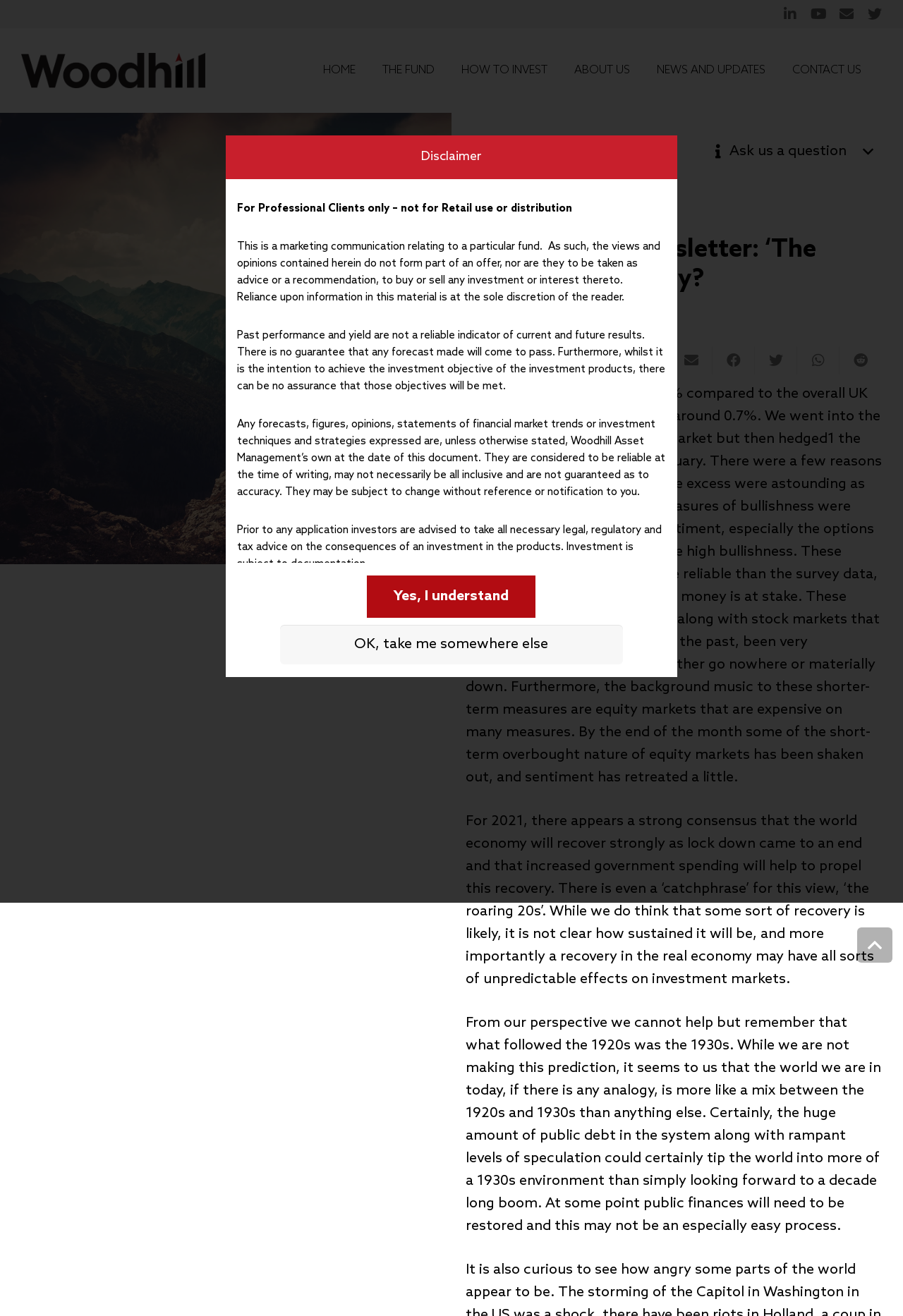What is the percentage of the fund in January?
Answer with a single word or phrase, using the screenshot for reference.

1.5%